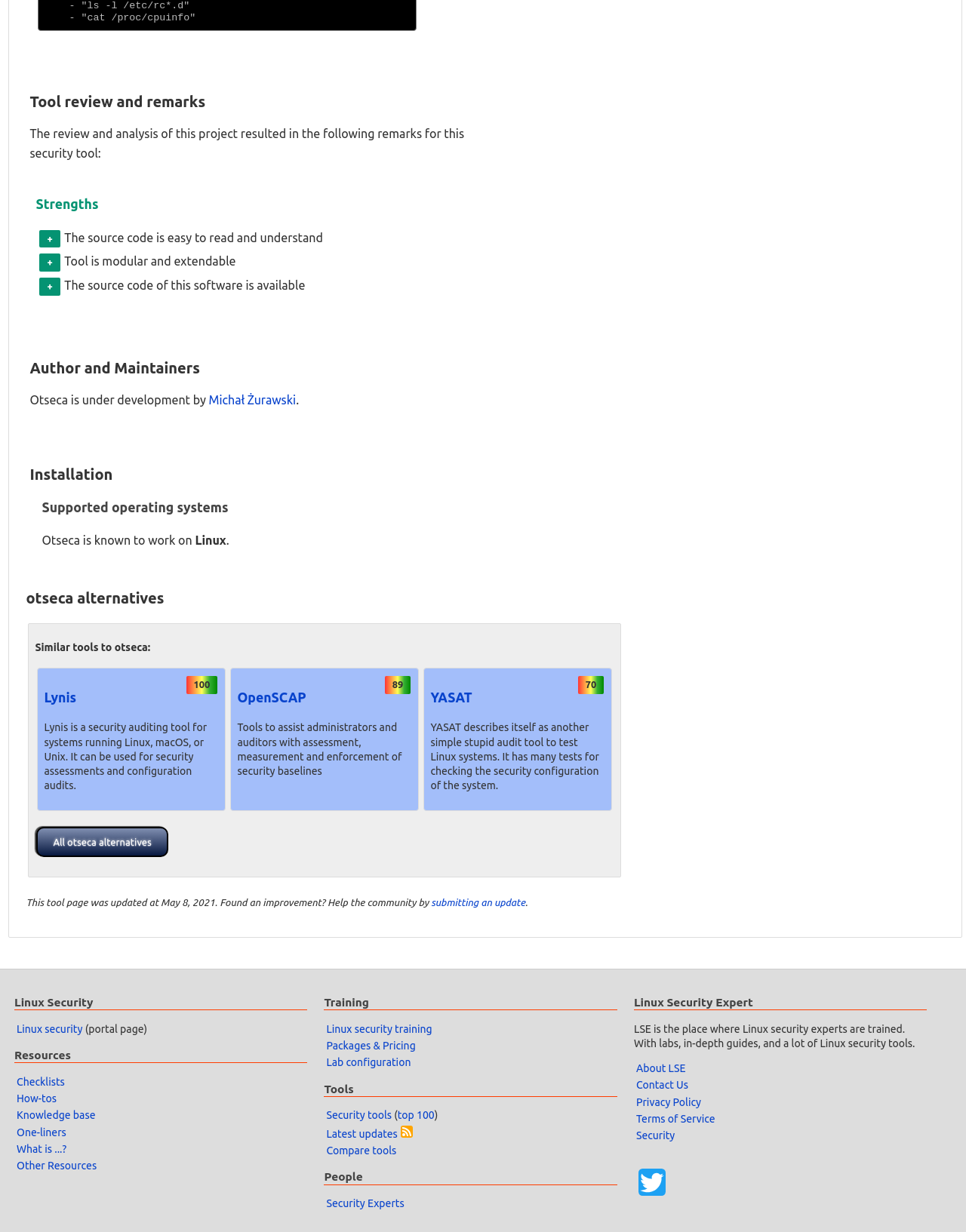What are some alternatives to Otseca? Using the information from the screenshot, answer with a single word or phrase.

Lynis, OpenSCAP, YASAT